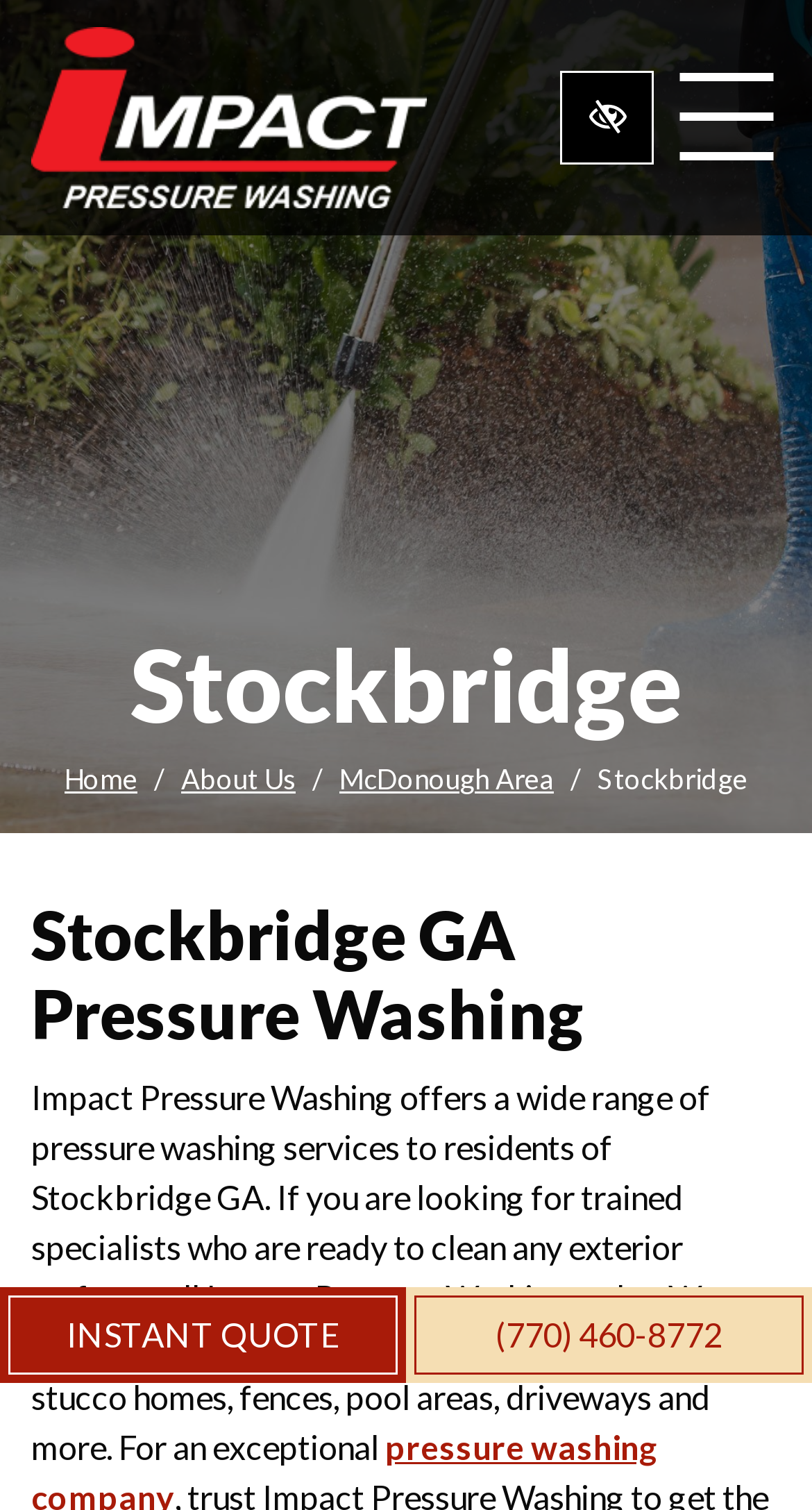What types of surfaces can they clean?
Please answer the question as detailed as possible based on the image.

I found the answer by reading the paragraph of text on the webpage, which states that Impact Pressure Washing can professionally clean various exterior surfaces, including brick, siding, stucco, fences, pool areas, driveways, and more.